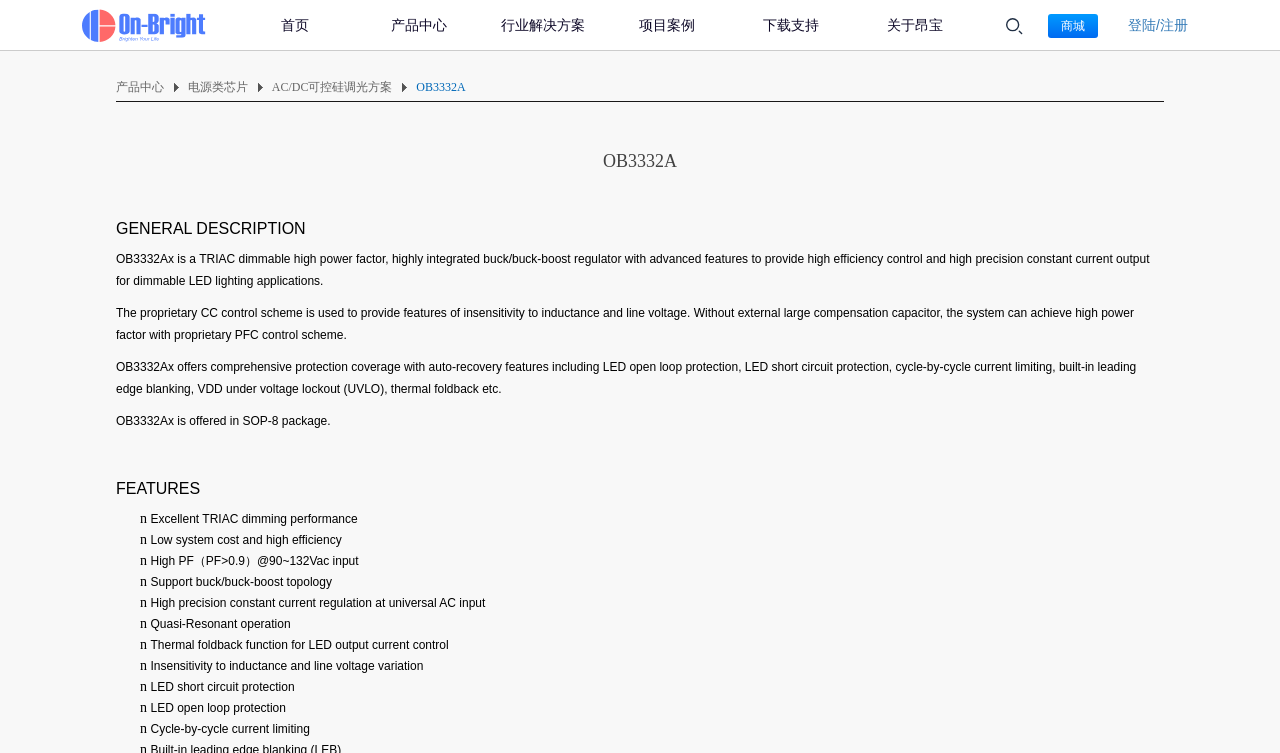Please predict the bounding box coordinates of the element's region where a click is necessary to complete the following instruction: "search something". The coordinates should be represented by four float numbers between 0 and 1, i.e., [left, top, right, bottom].

[0.783, 0.019, 0.802, 0.051]